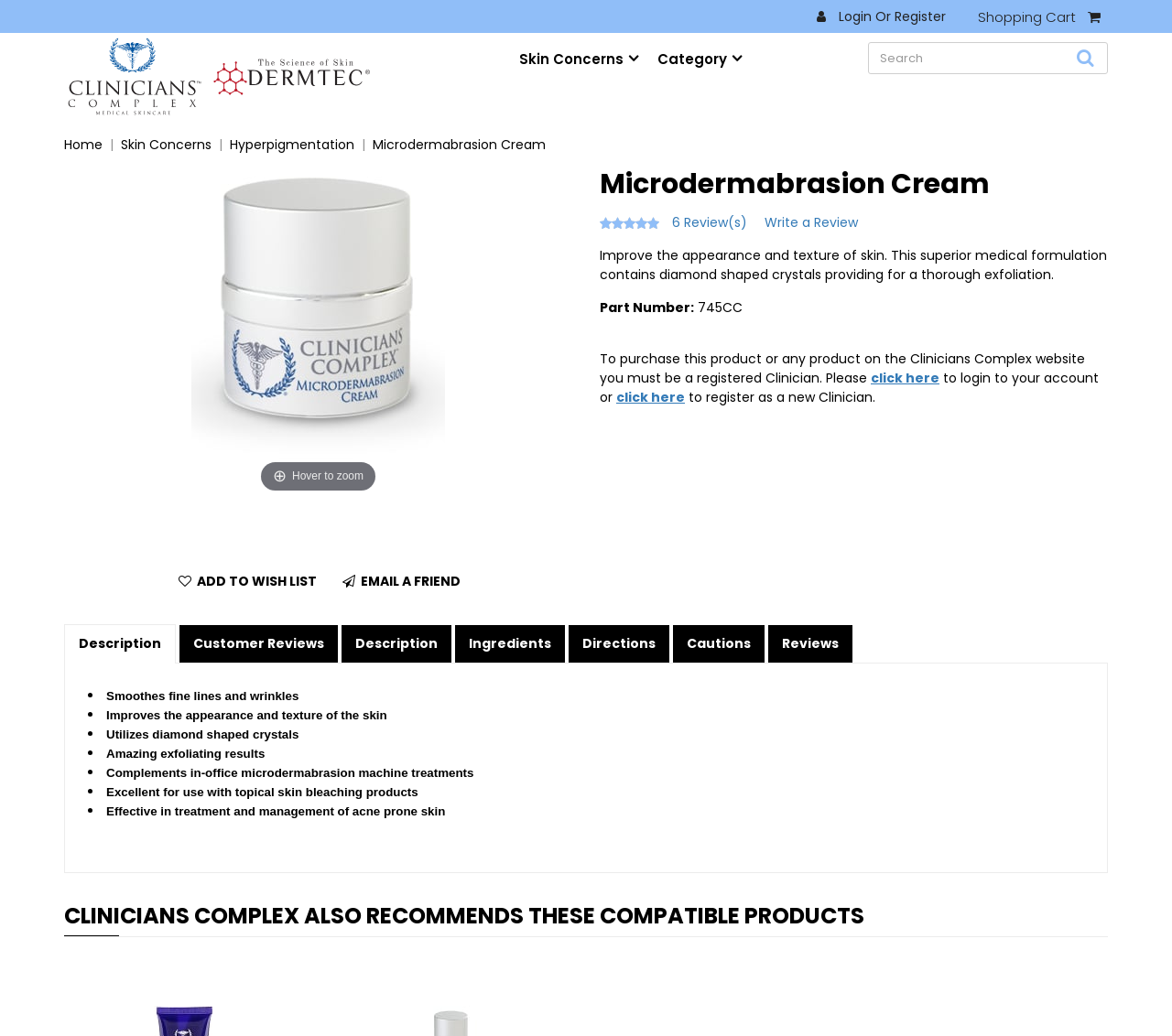What is the product name?
From the image, respond with a single word or phrase.

Microdermabrasion Cream